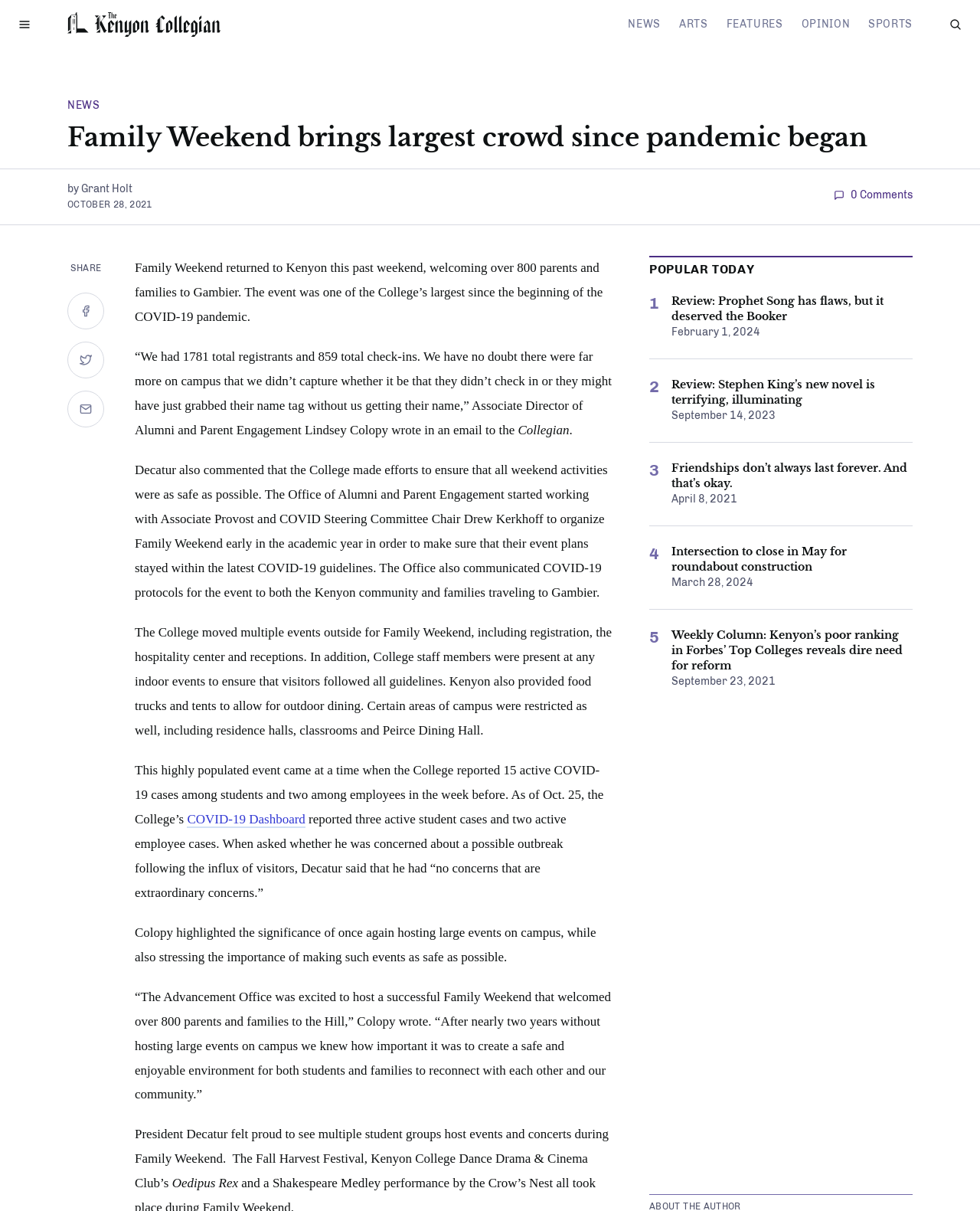Please find and report the bounding box coordinates of the element to click in order to perform the following action: "Jump to comments". The coordinates should be expressed as four float numbers between 0 and 1, in the format [left, top, right, bottom].

[0.851, 0.155, 0.931, 0.168]